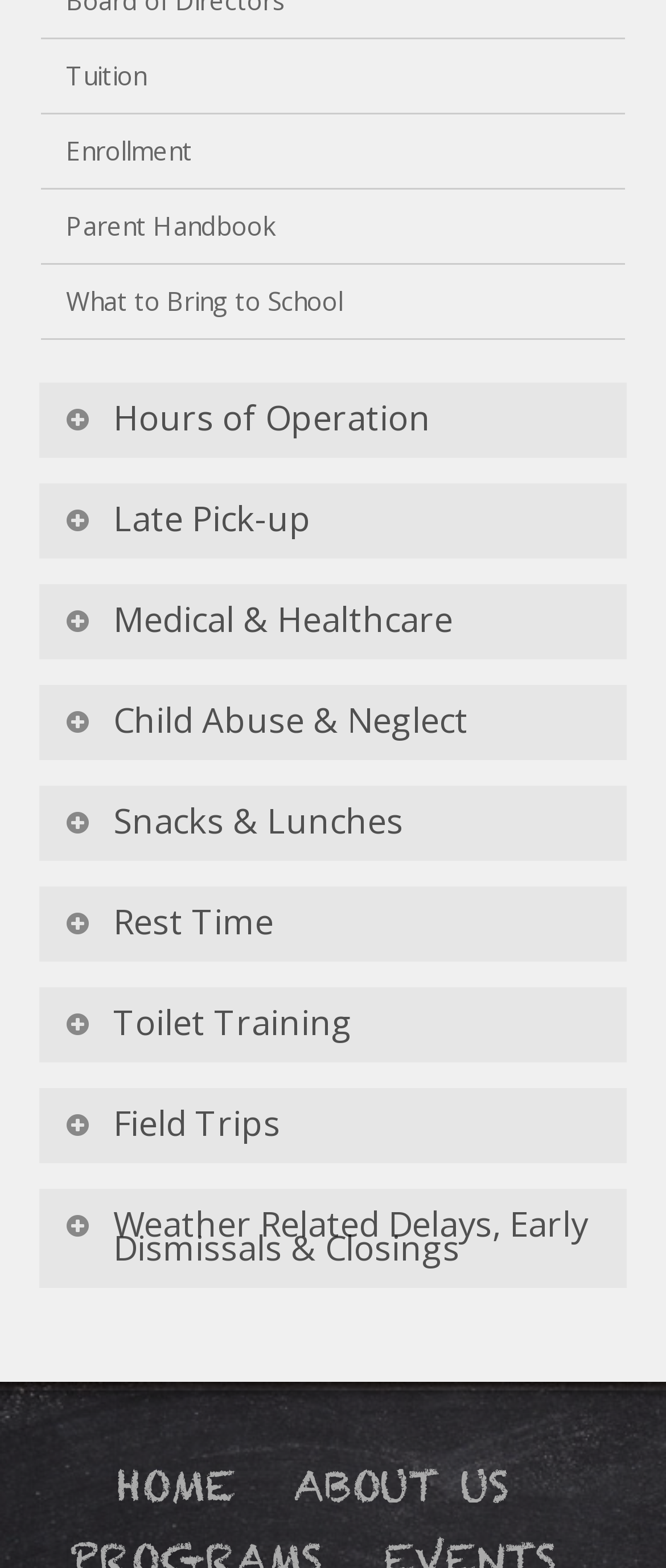Extract the bounding box for the UI element that matches this description: "Contact us".

None